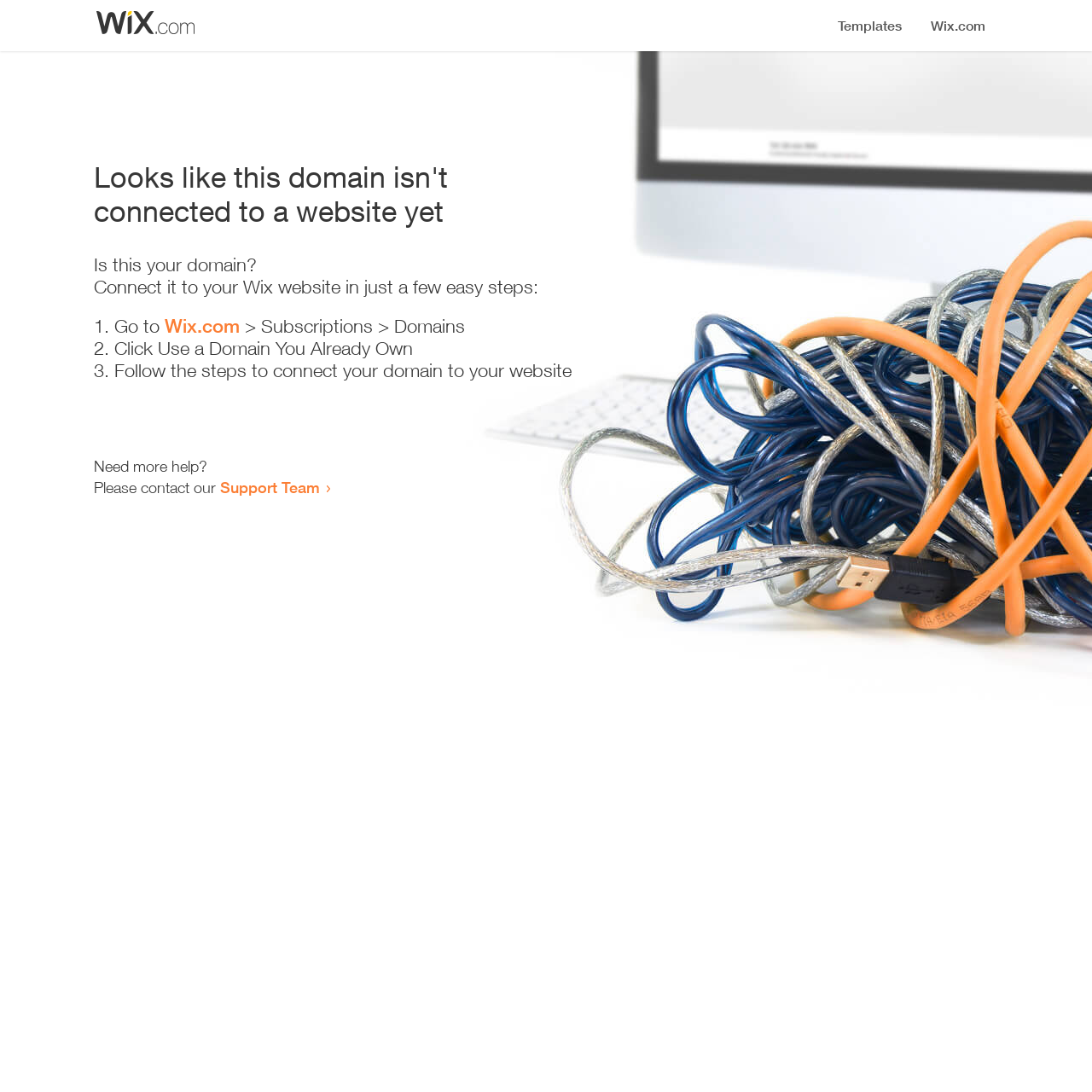Describe all the significant parts and information present on the webpage.

The webpage appears to be an error page, indicating that a domain is not connected to a website yet. At the top, there is a small image, likely a logo or icon. Below the image, a prominent heading reads "Looks like this domain isn't connected to a website yet". 

Underneath the heading, a series of instructions are provided to connect the domain to a Wix website. The instructions are divided into three steps, each marked with a numbered list marker (1., 2., and 3.). The first step involves going to Wix.com, specifically the Subscriptions > Domains section. The second step is to click "Use a Domain You Already Own", and the third step is to follow the instructions to connect the domain to the website.

At the bottom of the page, there is a section offering additional help, with a message "Need more help?" followed by an invitation to contact the Support Team via a link.